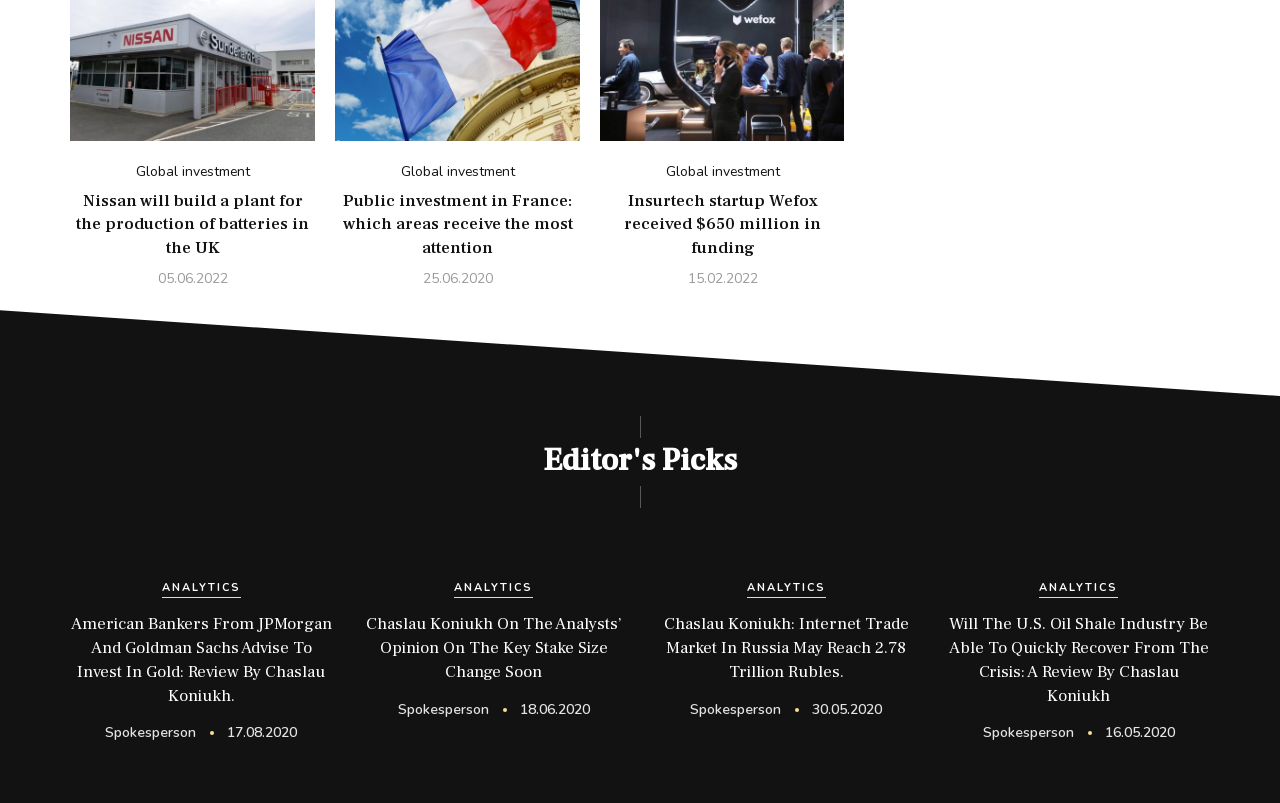What is the date of the article 'American Bankers From JPMorgan And Goldman Sachs Advise To Invest In Gold: Review By Chaslau Koniukh.'?
Observe the image and answer the question with a one-word or short phrase response.

17.08.2020